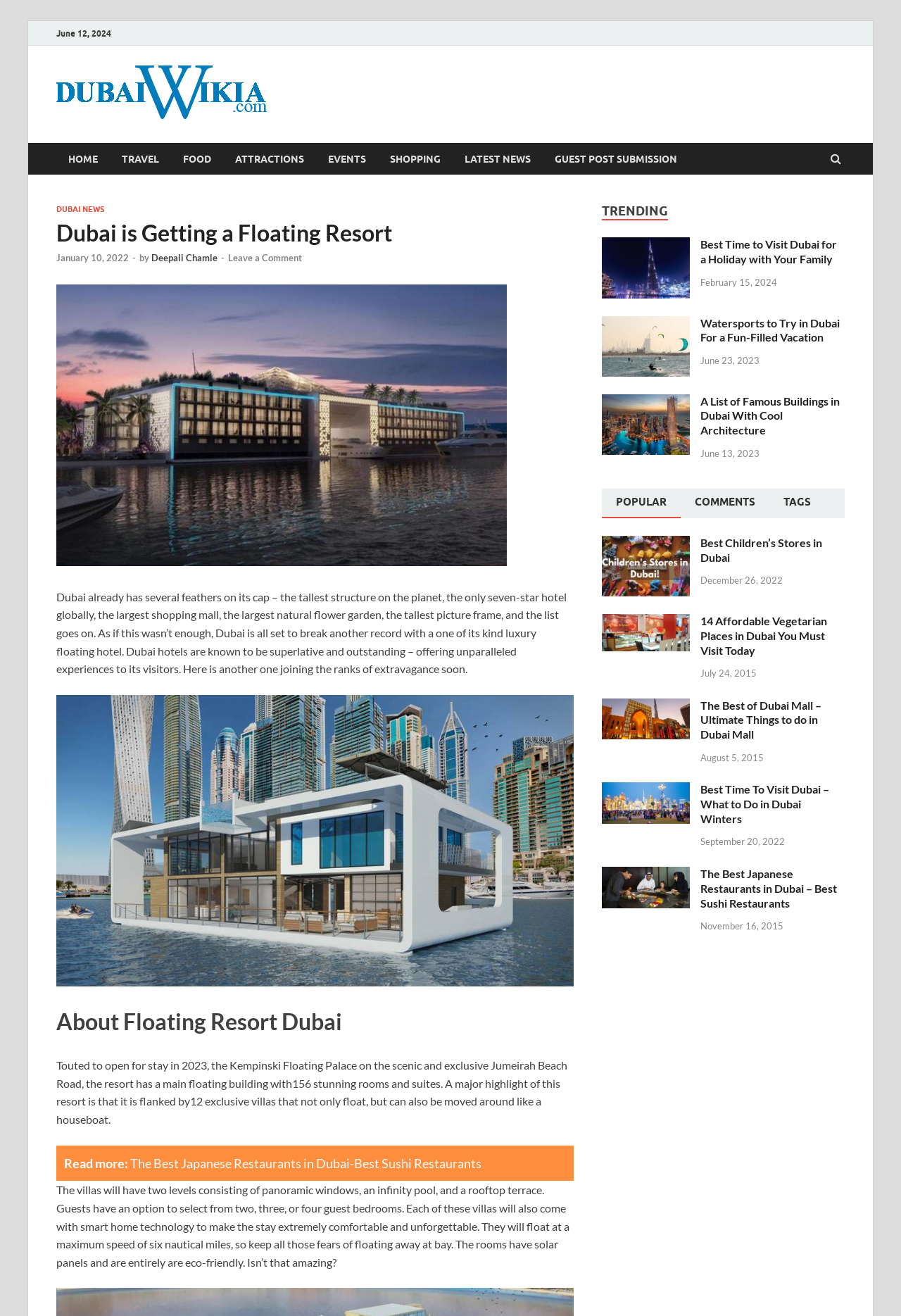Can you find the bounding box coordinates of the area I should click to execute the following instruction: "Read more about the 'Best Japanese Restaurants in Dubai'"?

[0.145, 0.878, 0.534, 0.89]